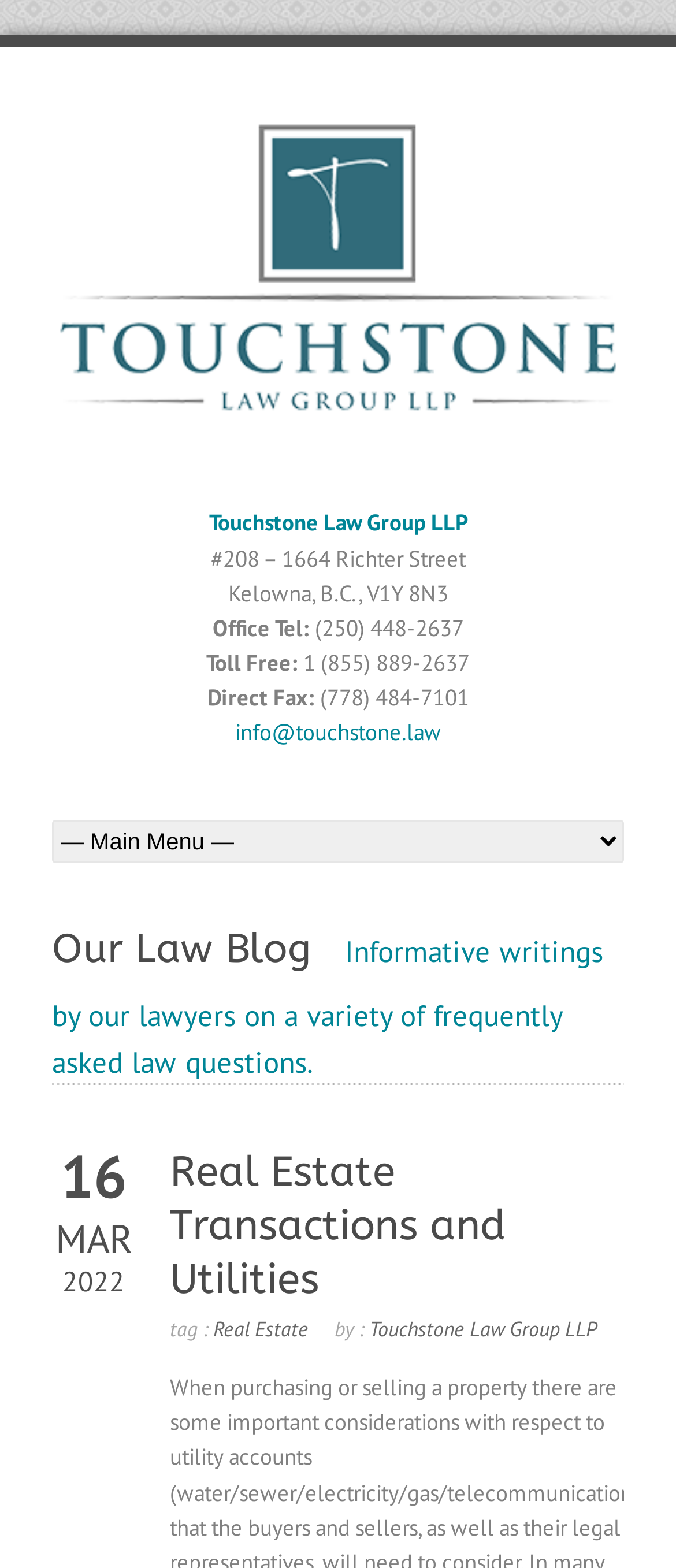What is the category of the latest article in the law blog?
Offer a detailed and exhaustive answer to the question.

I found the category of the latest article by examining the link element with ID 522, which contains the text 'Real Estate', indicating the category of the latest article.